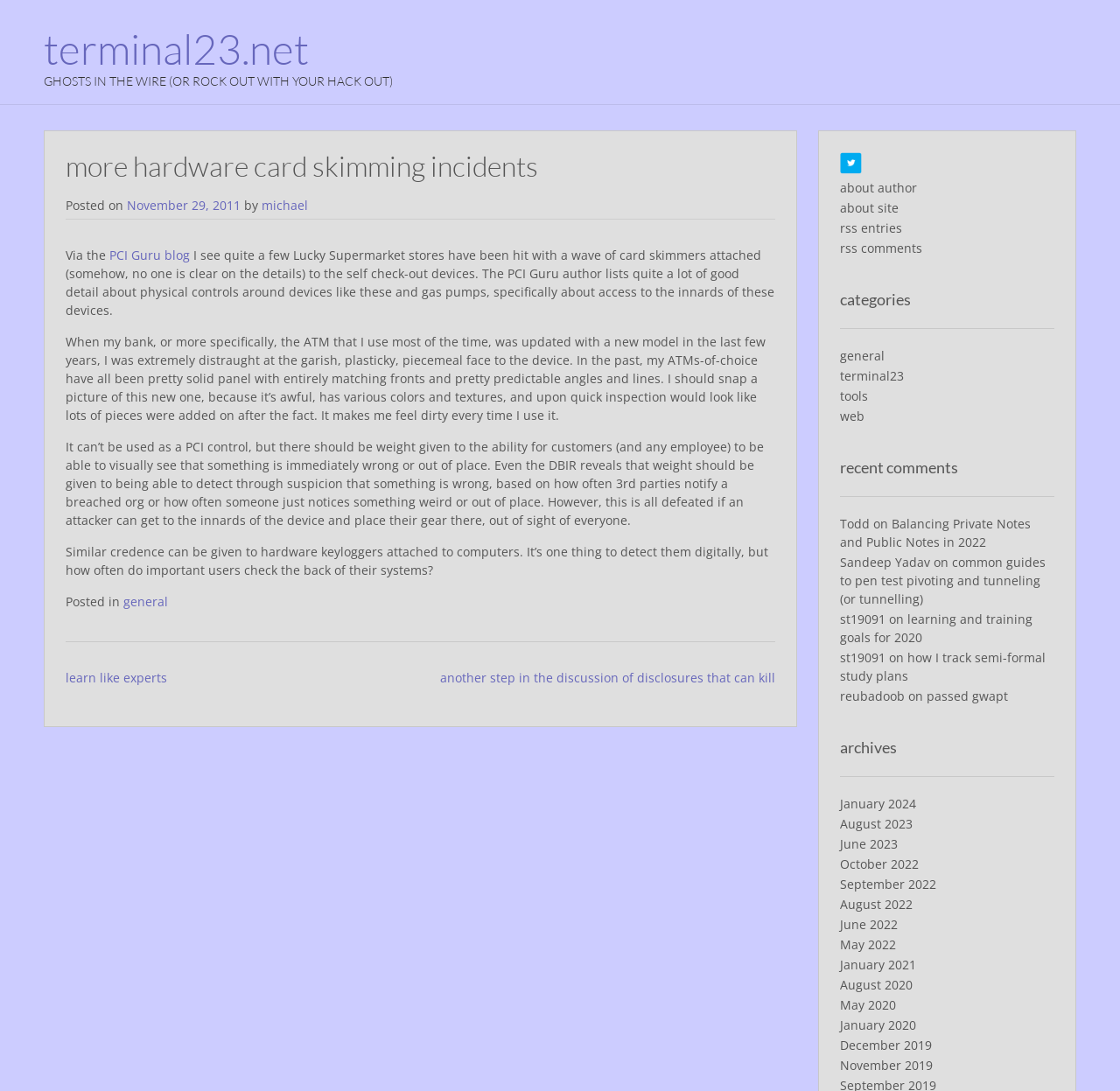Identify the bounding box coordinates of the clickable region necessary to fulfill the following instruction: "click the link to the PCI Guru blog". The bounding box coordinates should be four float numbers between 0 and 1, i.e., [left, top, right, bottom].

[0.098, 0.226, 0.17, 0.241]